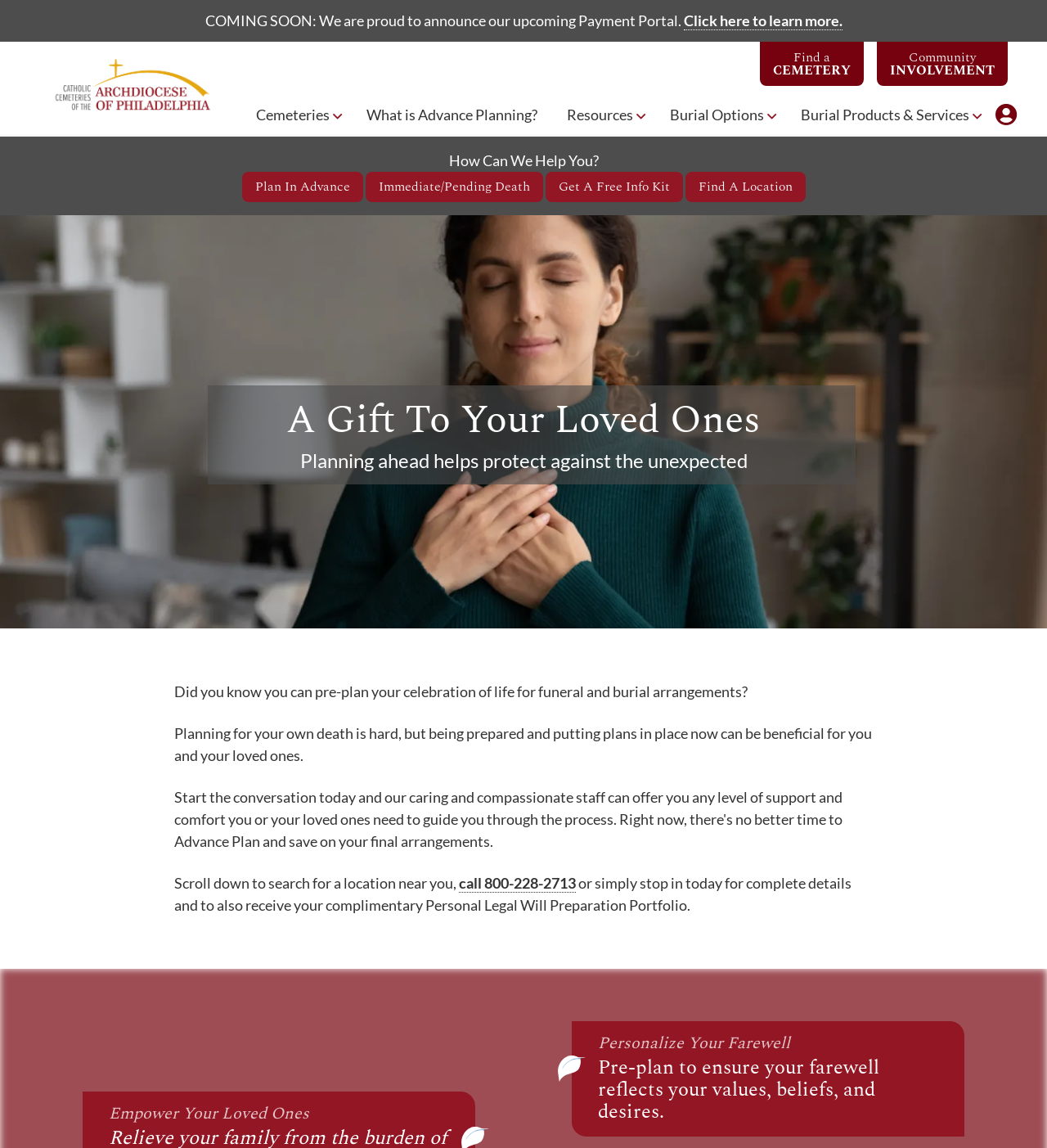Please determine the bounding box coordinates of the element to click on in order to accomplish the following task: "Get a free info kit". Ensure the coordinates are four float numbers ranging from 0 to 1, i.e., [left, top, right, bottom].

[0.521, 0.149, 0.652, 0.176]